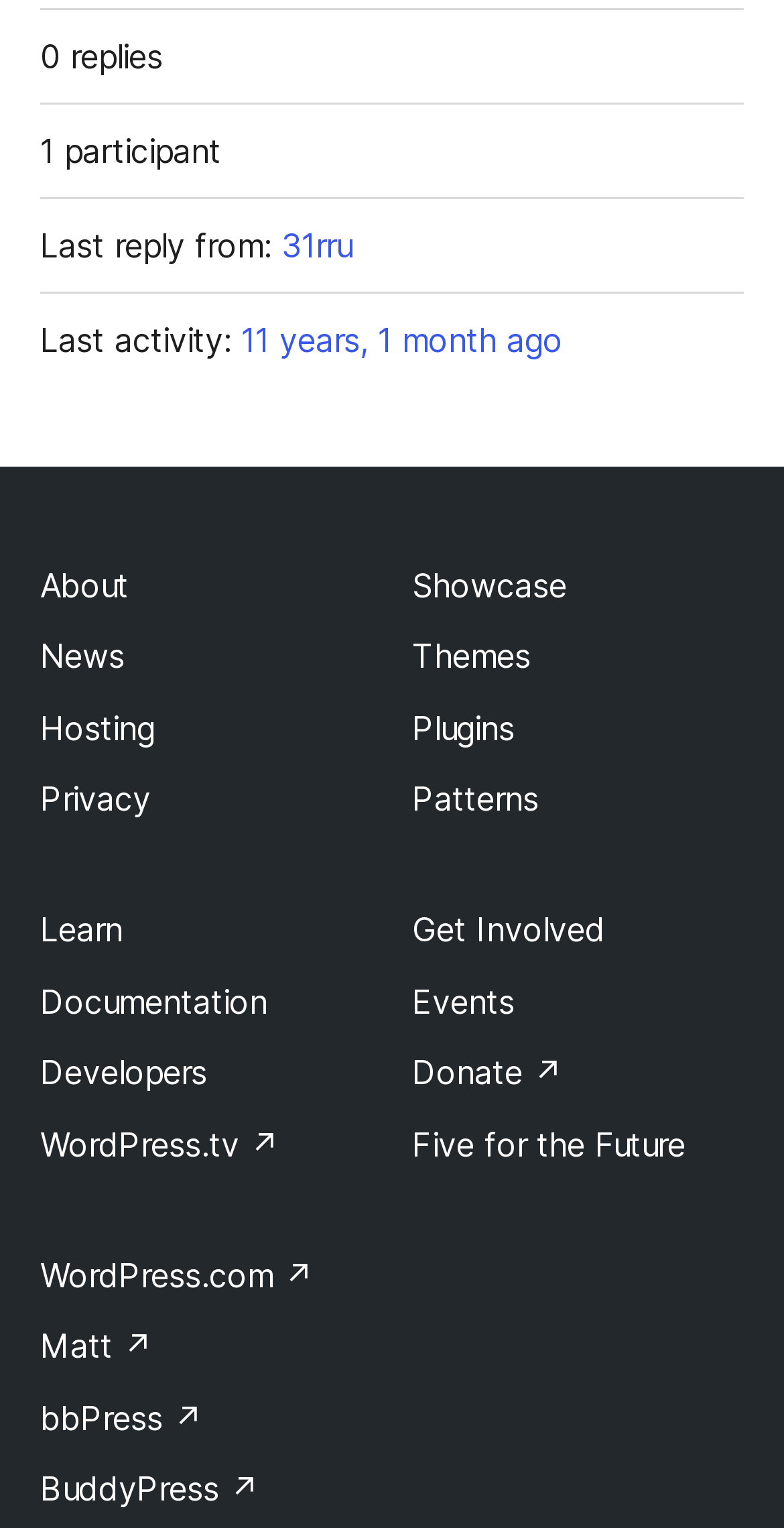Find the bounding box coordinates of the element I should click to carry out the following instruction: "Check Careers".

None